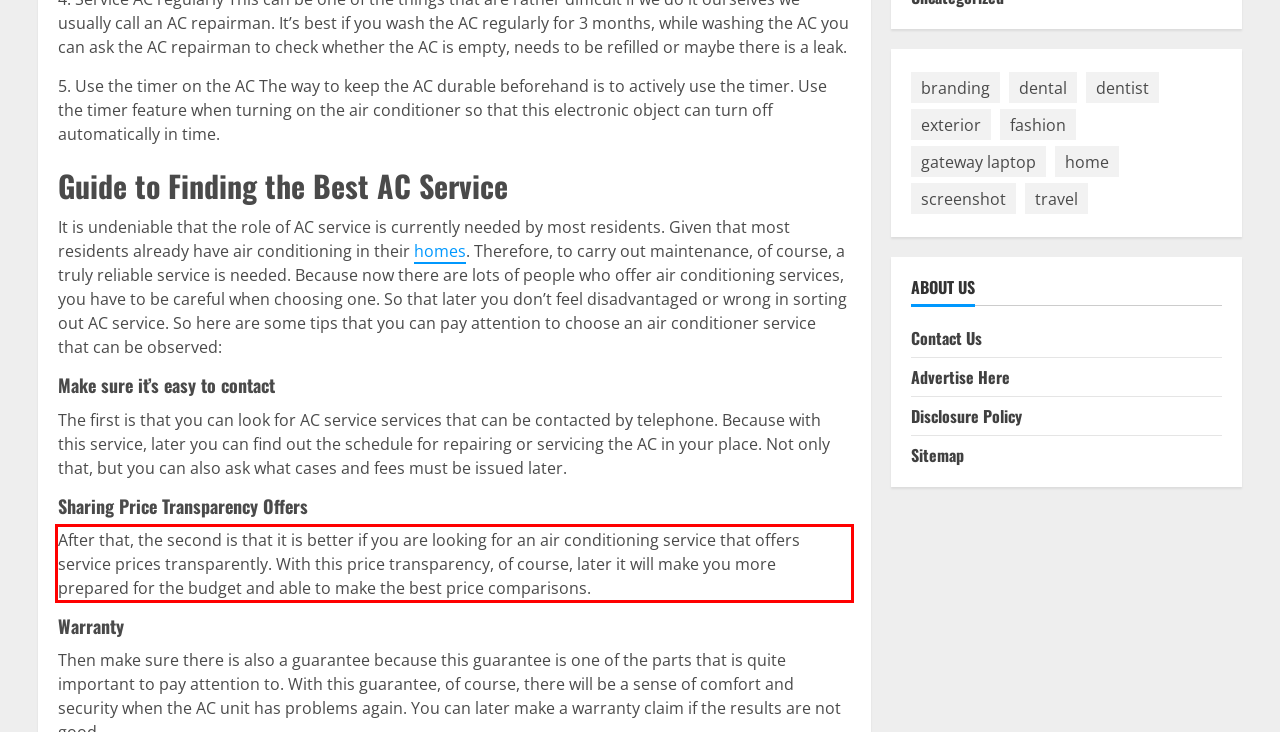Locate the red bounding box in the provided webpage screenshot and use OCR to determine the text content inside it.

After that, the second is that it is better if you are looking for an air conditioning service that offers service prices transparently. With this price transparency, of course, later it will make you more prepared for the budget and able to make the best price comparisons.